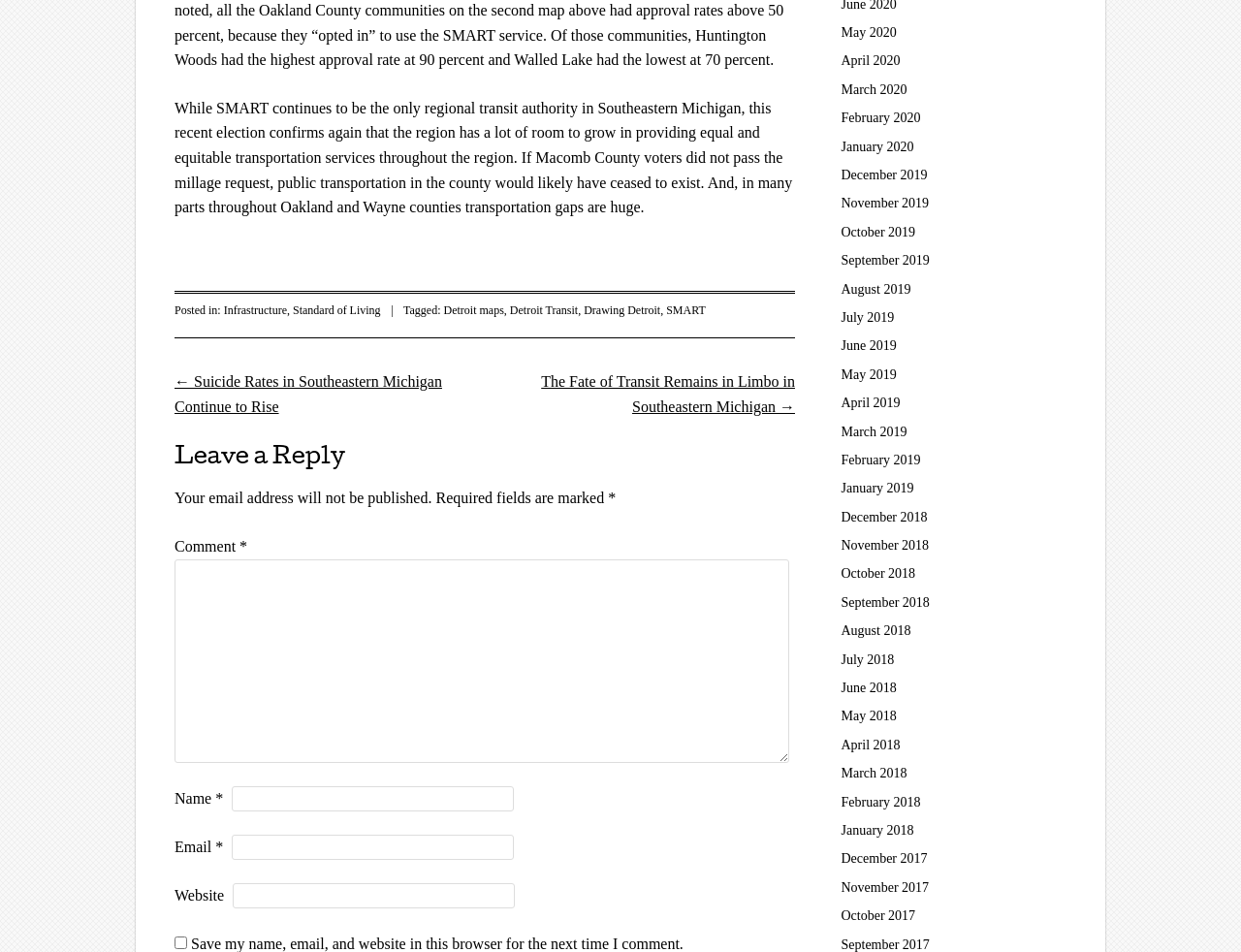What is the theme of the tags listed at the bottom of the post?
From the screenshot, provide a brief answer in one word or phrase.

Detroit and transportation